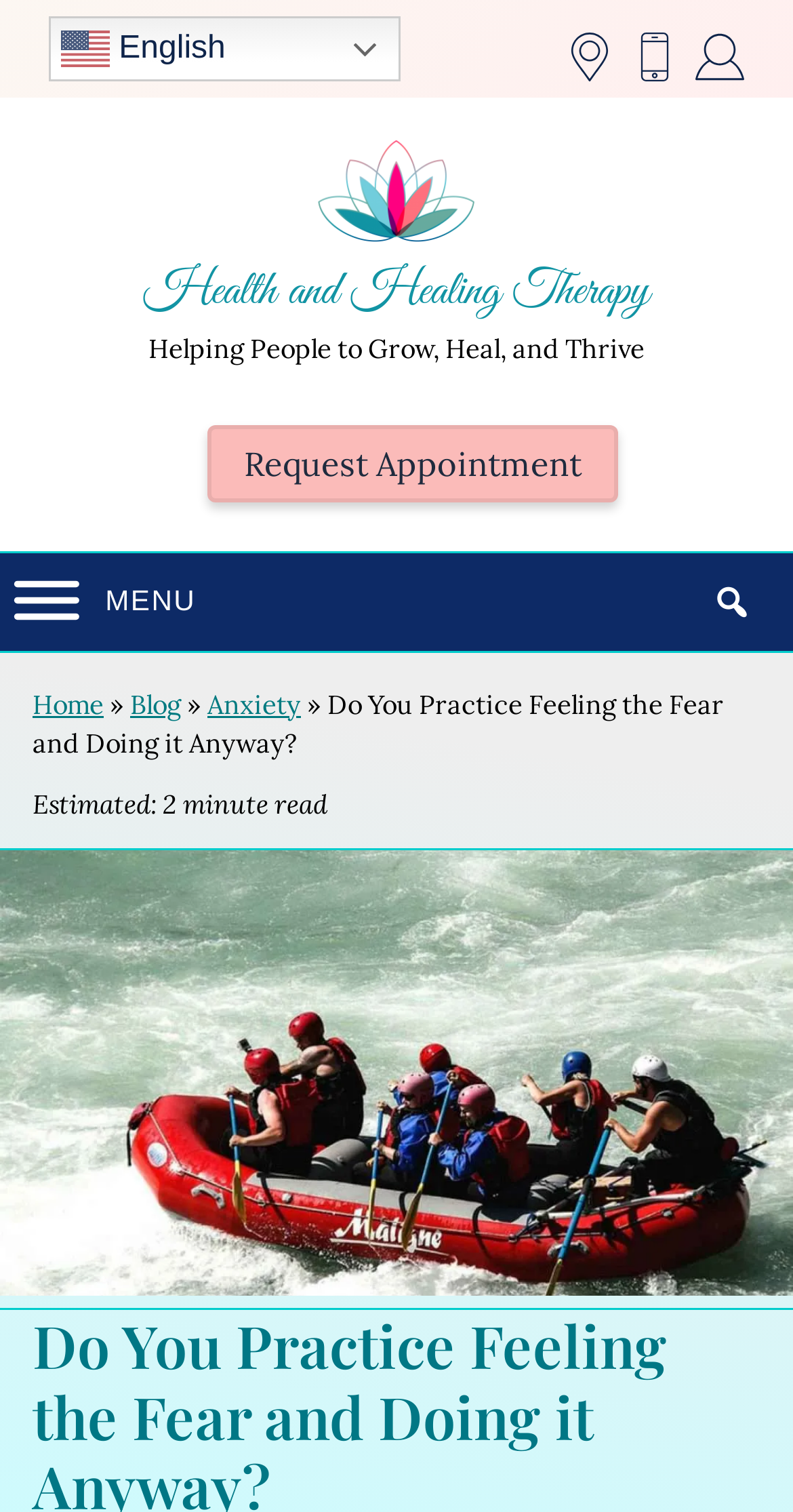Provide the bounding box coordinates, formatted as (top-left x, top-left y, bottom-right x, bottom-right y), with all values being floating point numbers between 0 and 1. Identify the bounding box of the UI element that matches the description: Home

[0.041, 0.455, 0.131, 0.477]